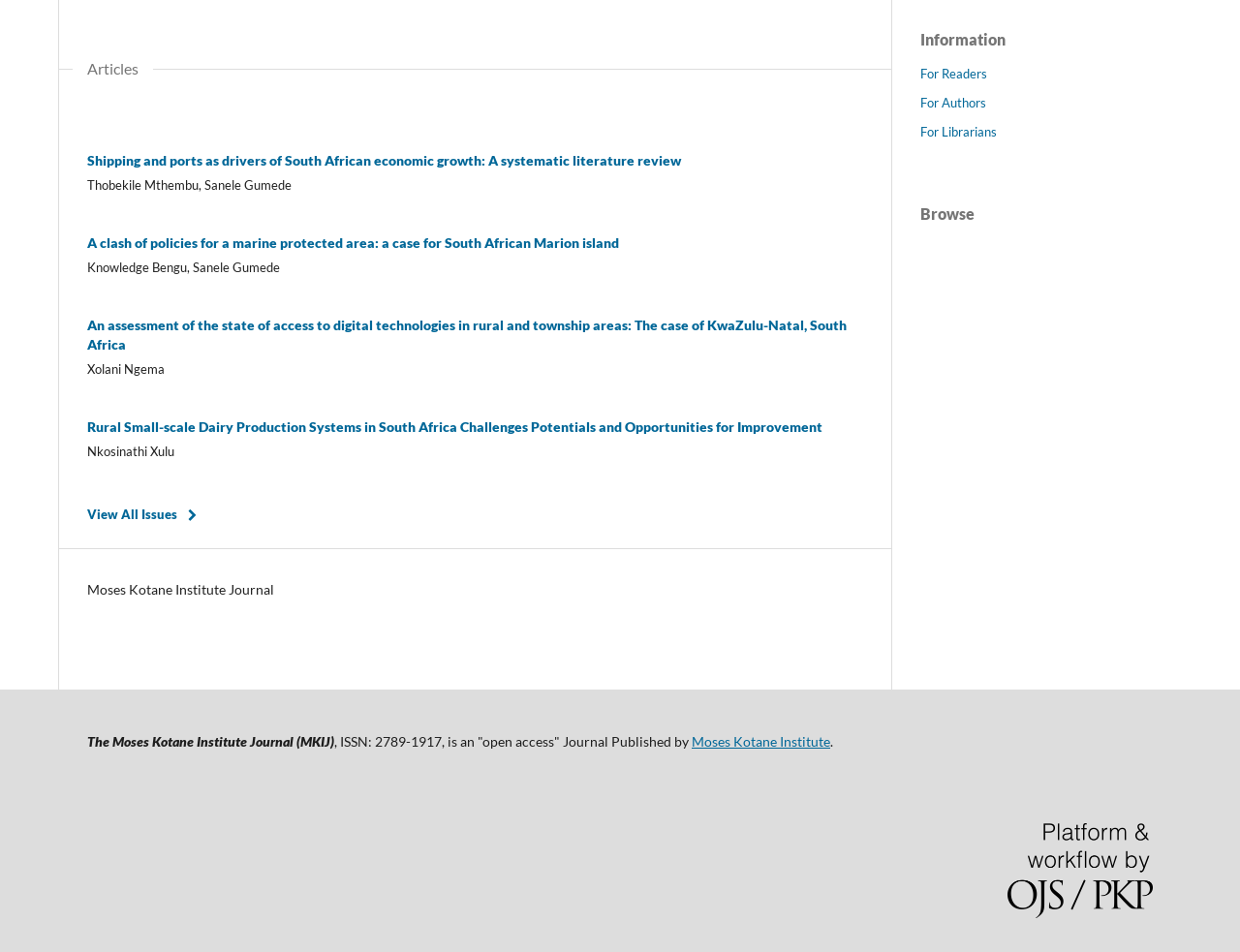For the following element description, predict the bounding box coordinates in the format (top-left x, top-left y, bottom-right x, bottom-right y). All values should be floating point numbers between 0 and 1. Description: View All Issues

[0.07, 0.525, 0.166, 0.555]